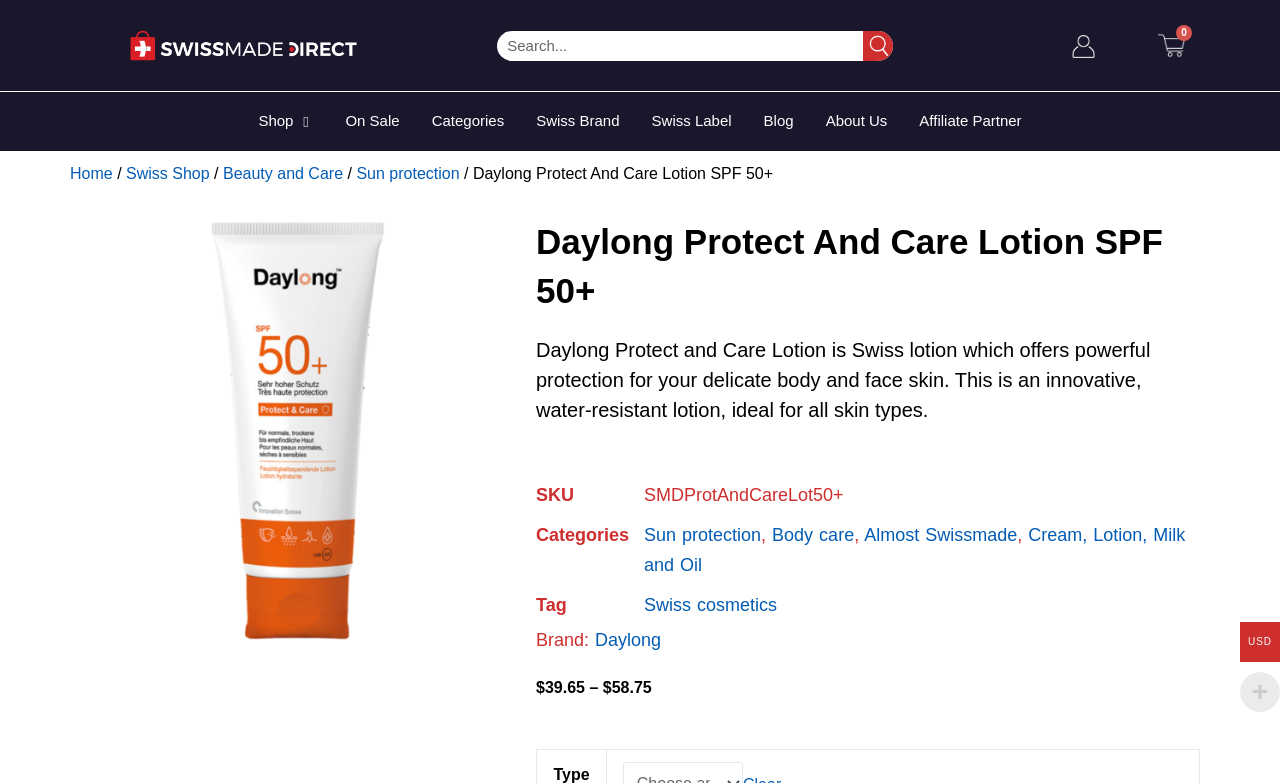Please provide a comprehensive answer to the question below using the information from the image: What categories does the product belong to?

The categories that the product belongs to can be found in the section below the product description, where it lists 'Categories' followed by links to 'Sun protection' and 'Body care'.